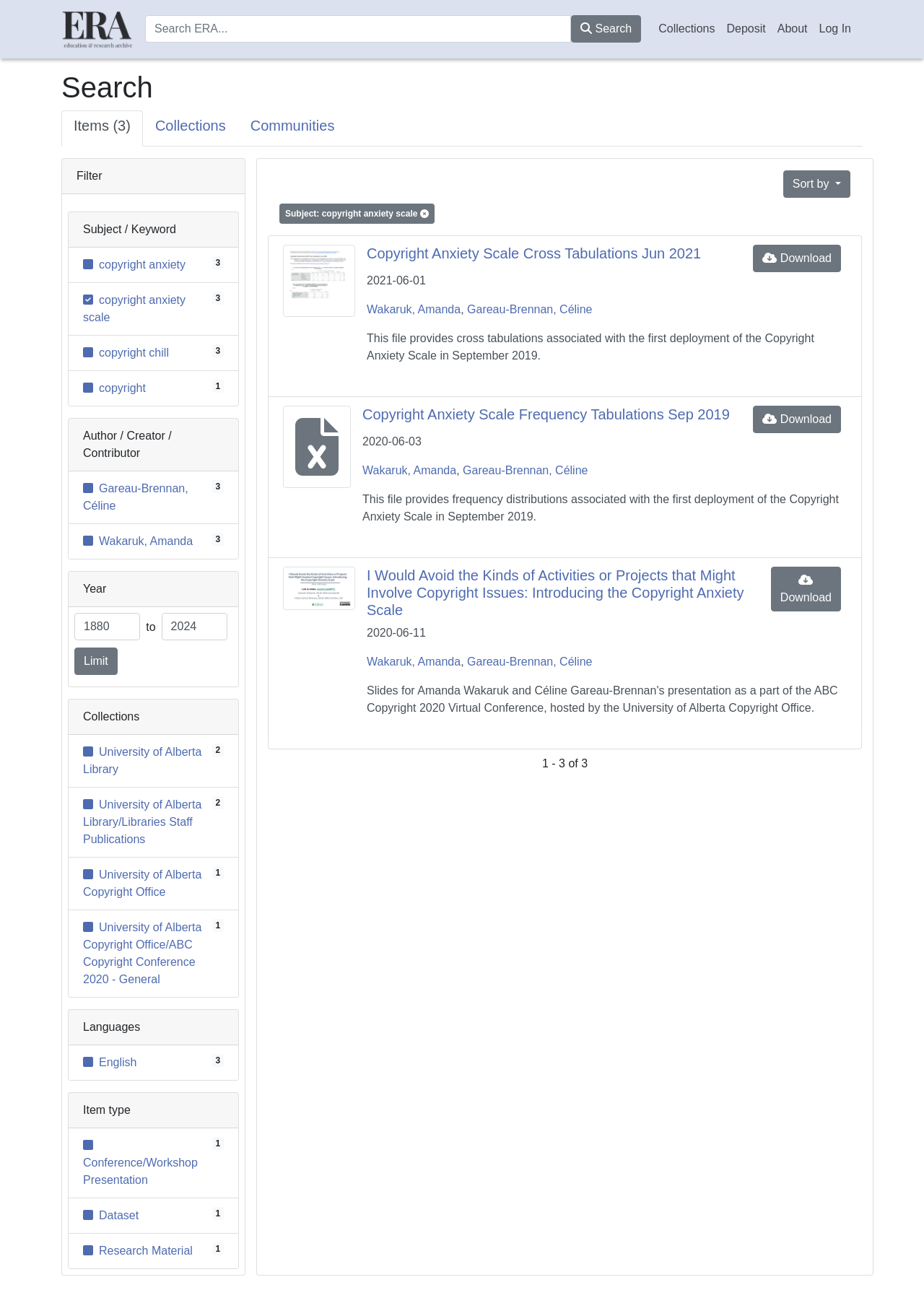How many items are displayed on the current page?
Based on the image, answer the question with a single word or brief phrase.

3